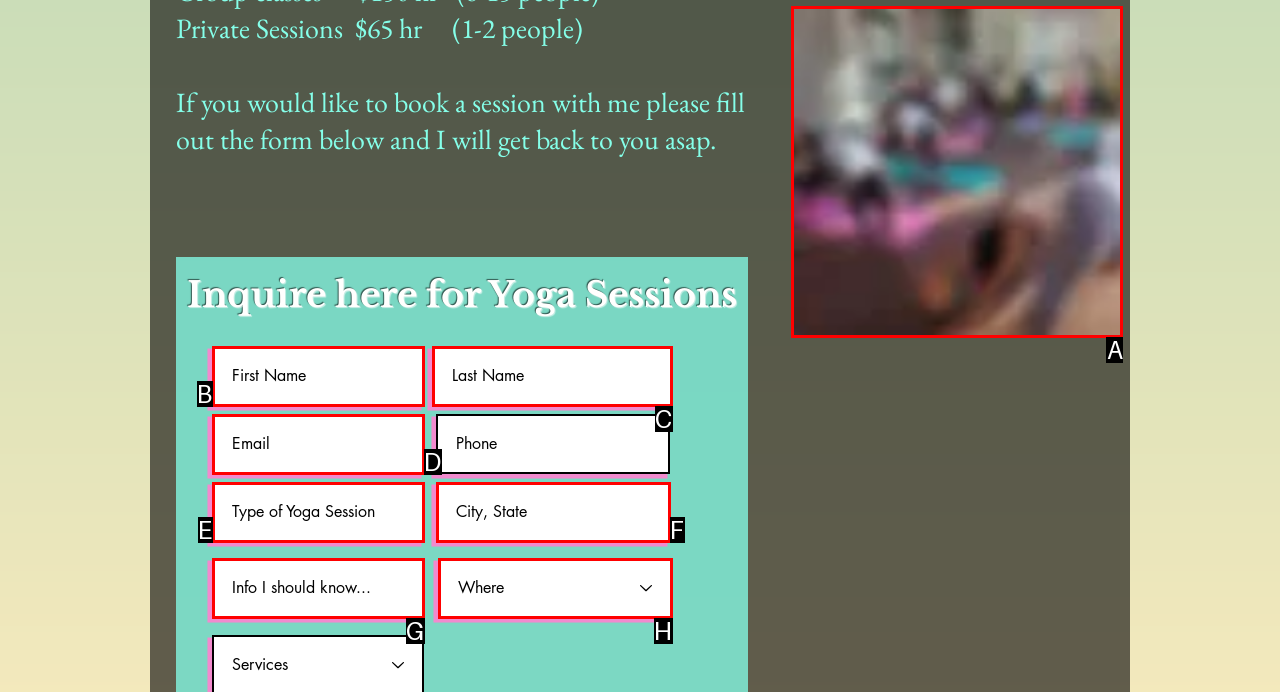Indicate which UI element needs to be clicked to fulfill the task: Upload the Prenatal Yoga Charleston.jpg image
Answer with the letter of the chosen option from the available choices directly.

A